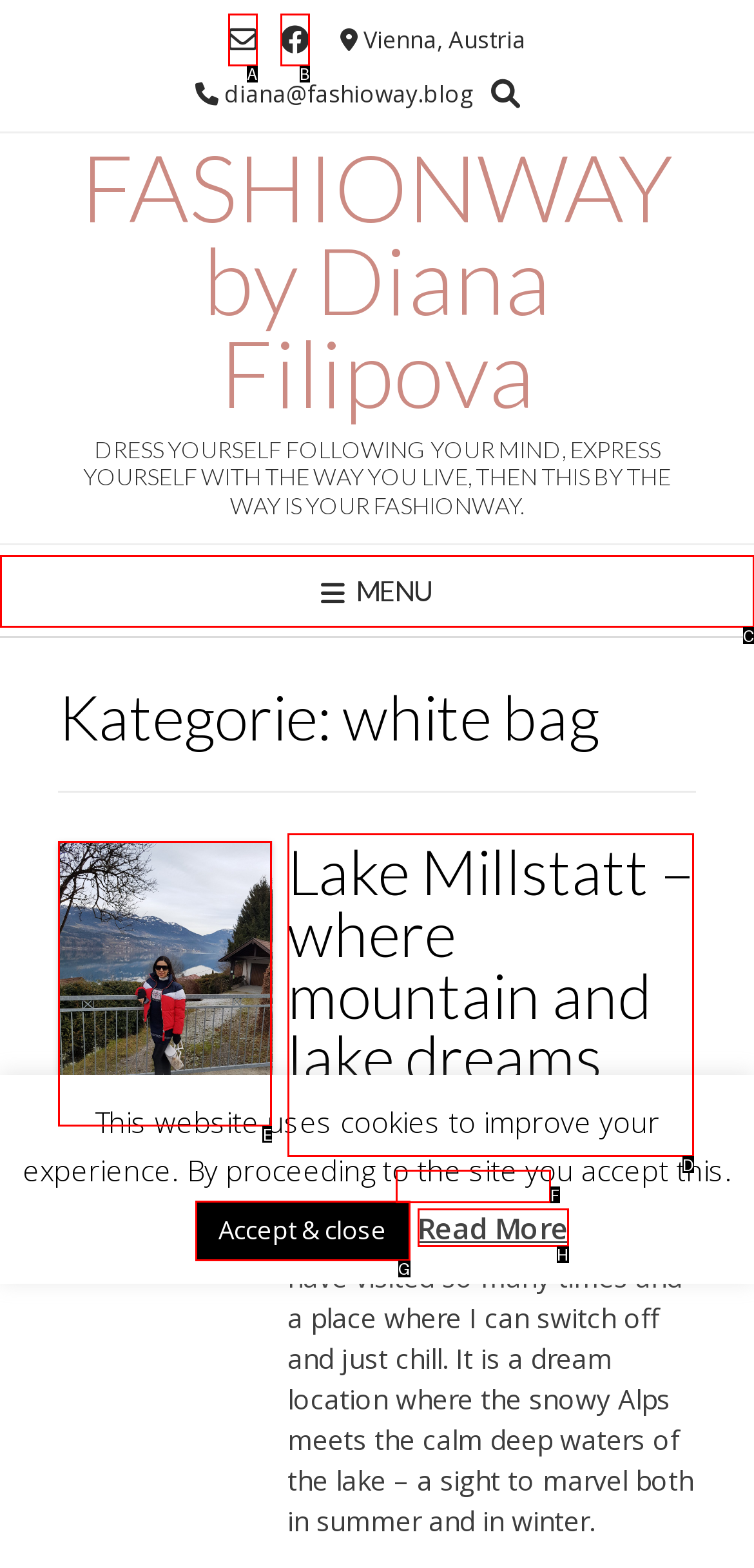Identify the appropriate choice to fulfill this task: read more about cookies
Respond with the letter corresponding to the correct option.

H